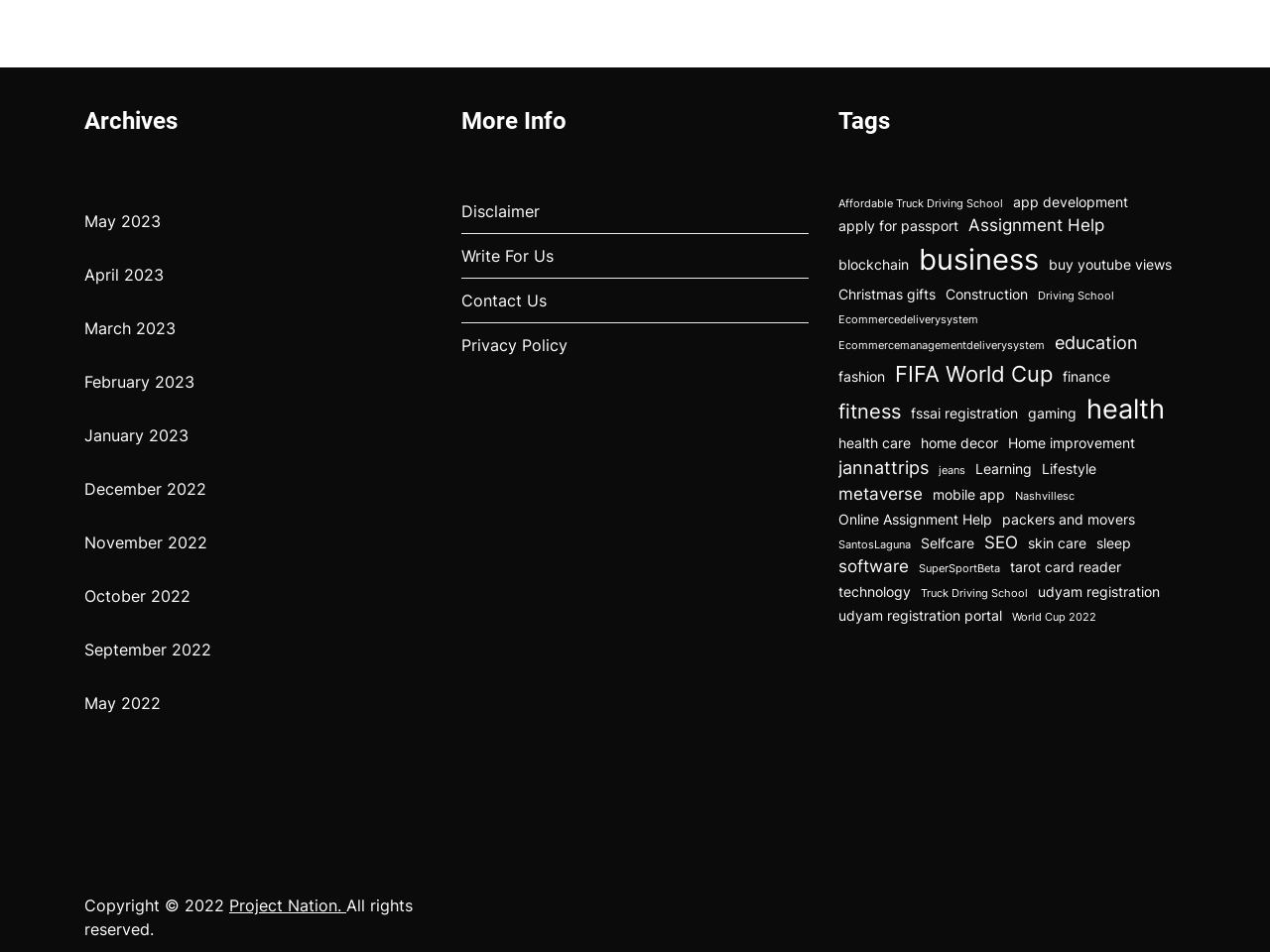Determine the bounding box coordinates for the region that must be clicked to execute the following instruction: "Explore Assignment Help".

[0.762, 0.224, 0.87, 0.25]